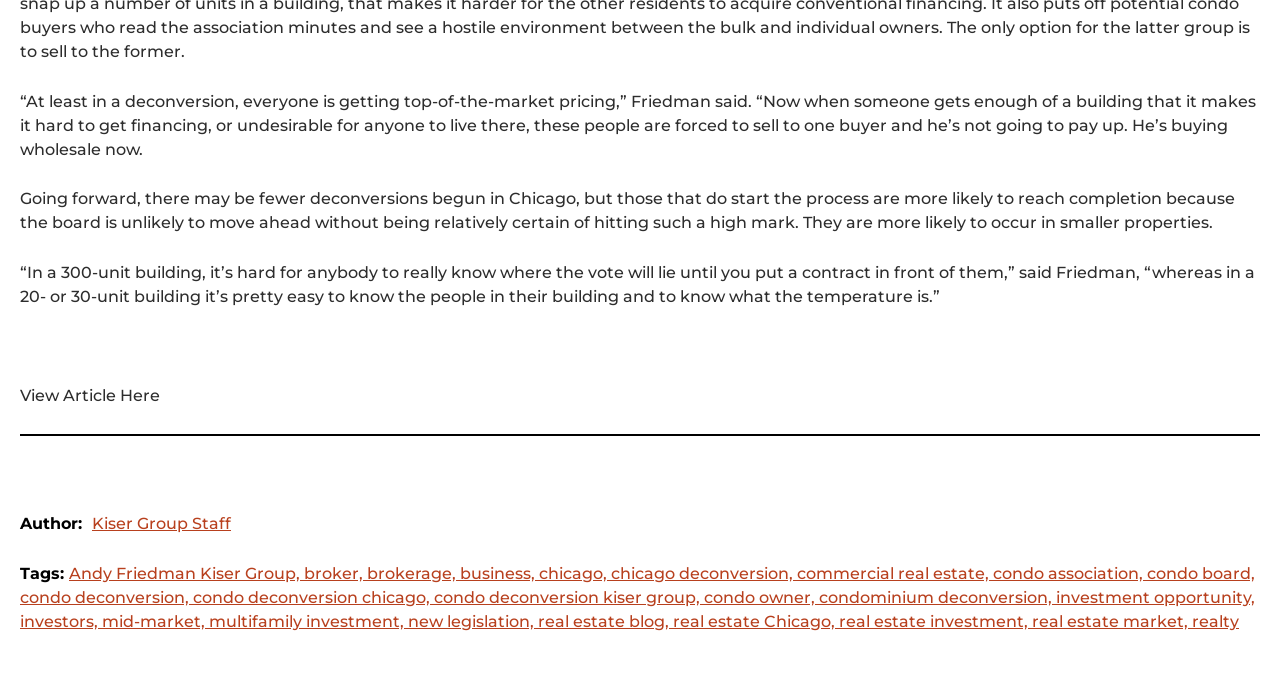Who is the author of the article?
With the help of the image, please provide a detailed response to the question.

The author of the article is mentioned at the bottom of the page, where it says 'Author: Kiser Group Staff'.